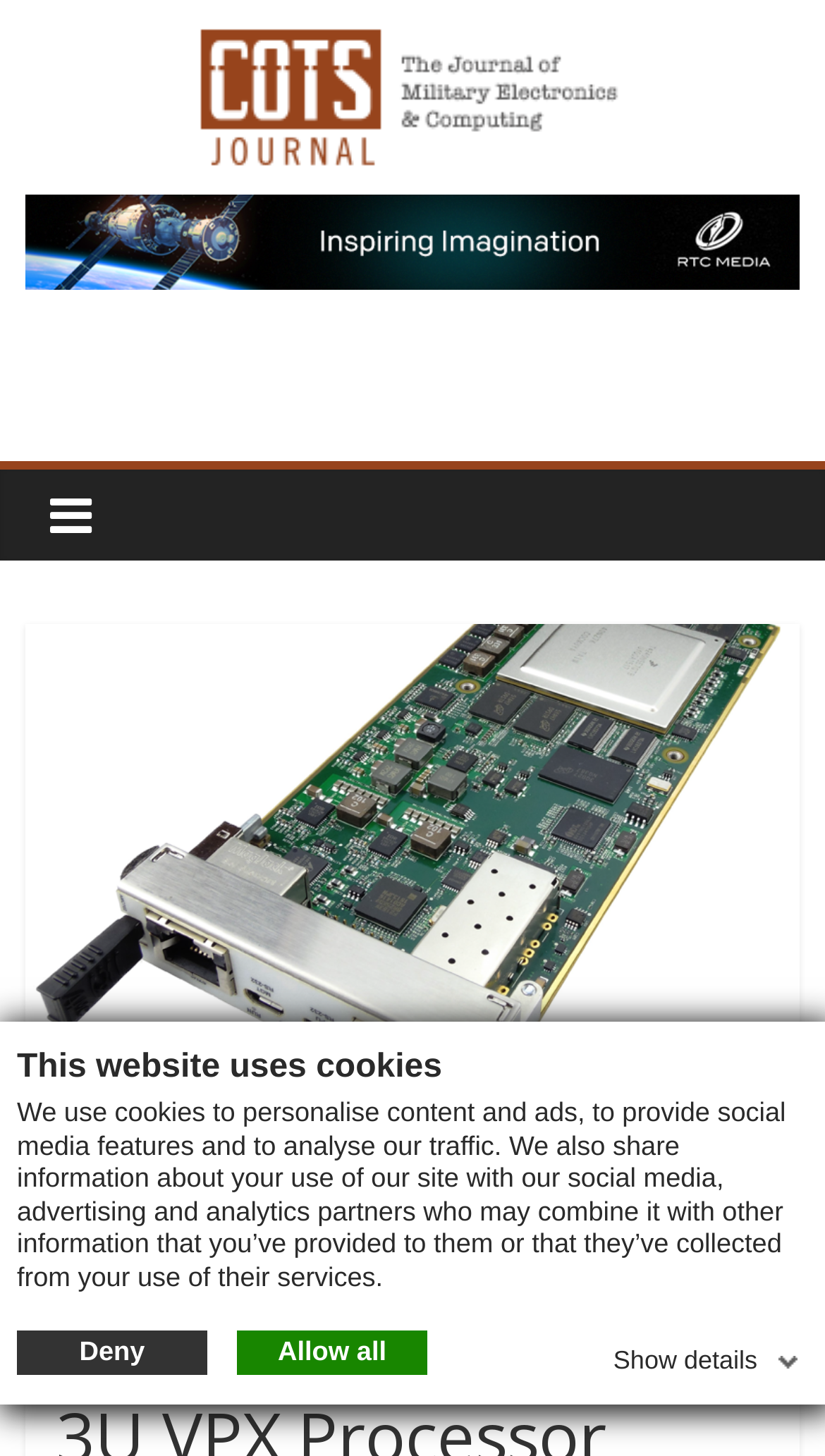From the webpage screenshot, predict the bounding box of the UI element that matches this description: "Deny".

[0.021, 0.913, 0.251, 0.945]